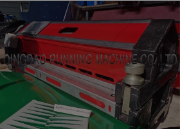Detail all significant aspects of the image you see.

The image showcases a high-quality Green PVC PU Belt Jointing Machine Conveyor Belt Vulcanizer, featuring an efficient air cooling fan mechanism. The machine is prominently designed with a vibrant red exterior, indicating its industrial purpose. Its robust construction includes metallic components that ensure durability and functionality, making it ideal for jointing conveyor belts. In the background, you can see a workspace setting indicative of a manufacturing or machinery environment, emphasizing its practical application. This equipment is offered by Qingdao Running Machine Co., Ltd, a manufacturer known for its reliable machinery solutions.